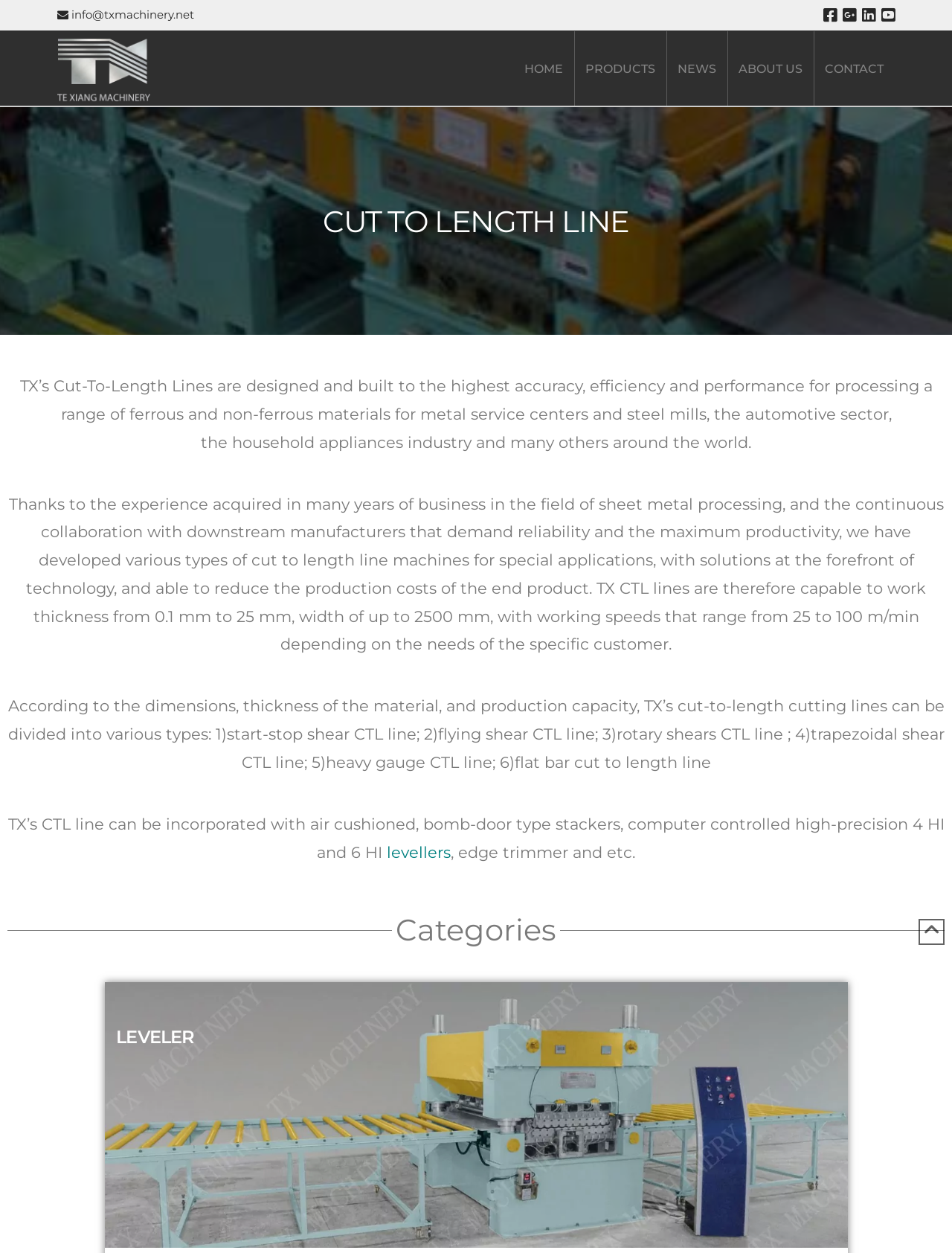Find the bounding box of the element with the following description: "parent_node: LEVELER". The coordinates must be four float numbers between 0 and 1, formatted as [left, top, right, bottom].

[0.11, 0.784, 0.89, 0.996]